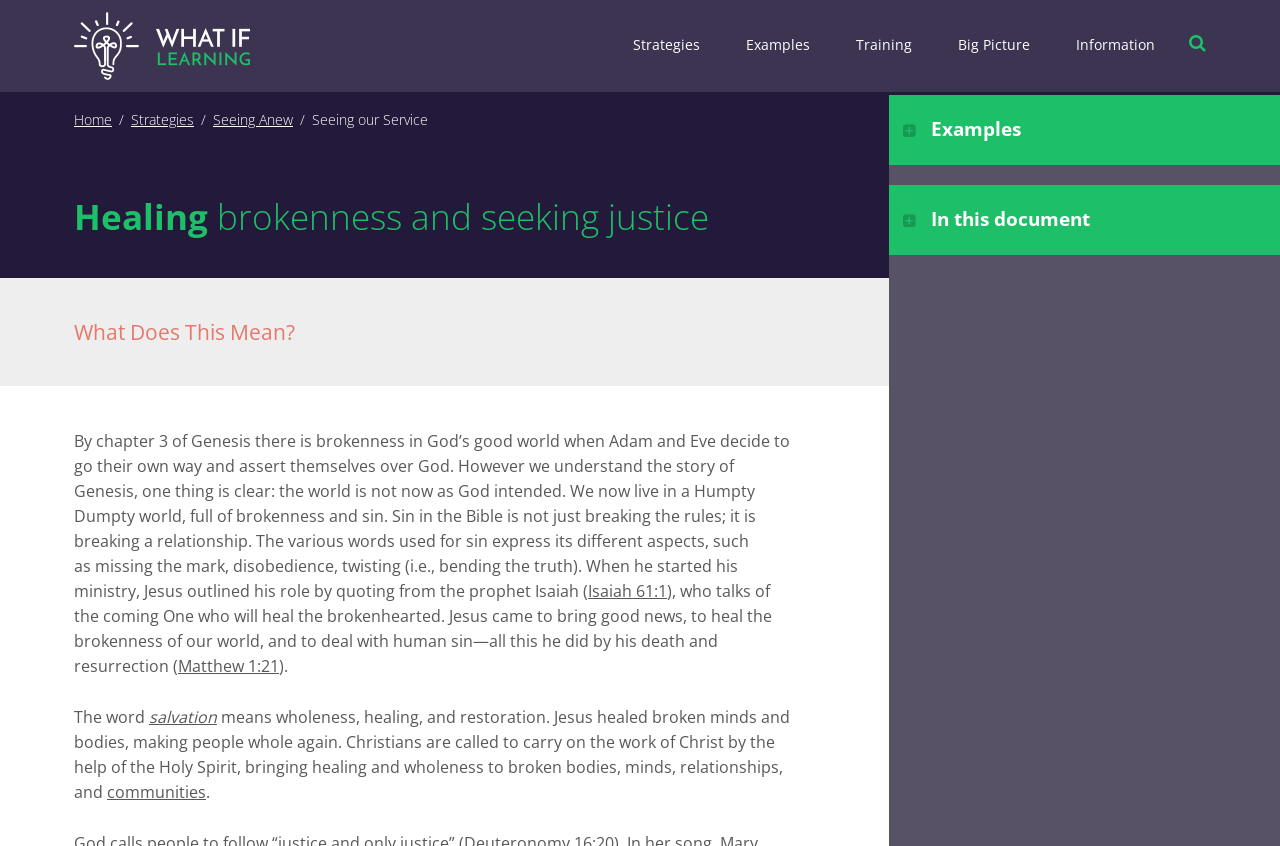Locate the bounding box coordinates of the clickable region to complete the following instruction: "Explore the 'Examples' section."

[0.723, 0.134, 0.798, 0.164]